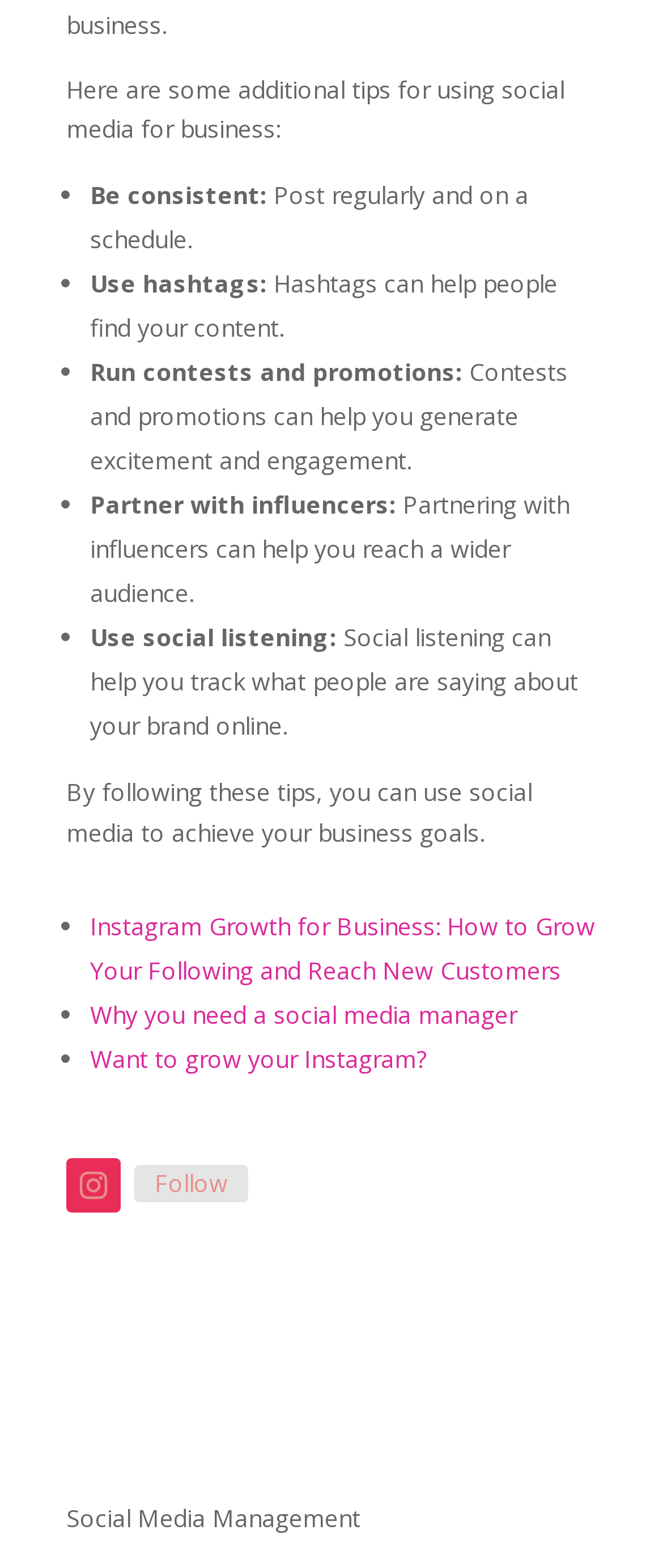Answer the question with a single word or phrase: 
What can help you track what people are saying about your brand online?

Social listening